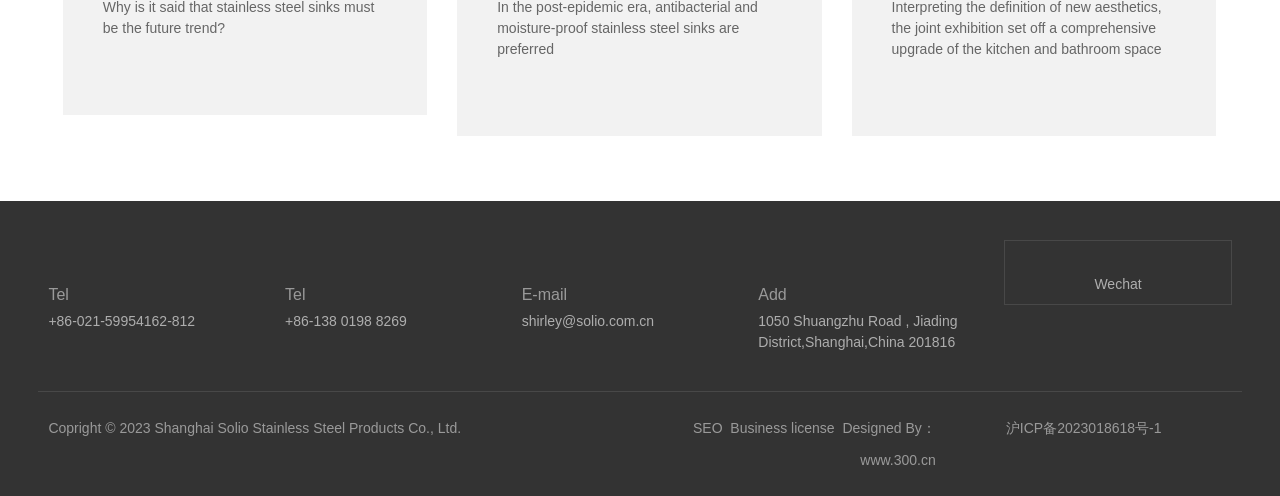Highlight the bounding box coordinates of the region I should click on to meet the following instruction: "Send an email to shirley@solio.com.cn".

[0.408, 0.631, 0.511, 0.663]